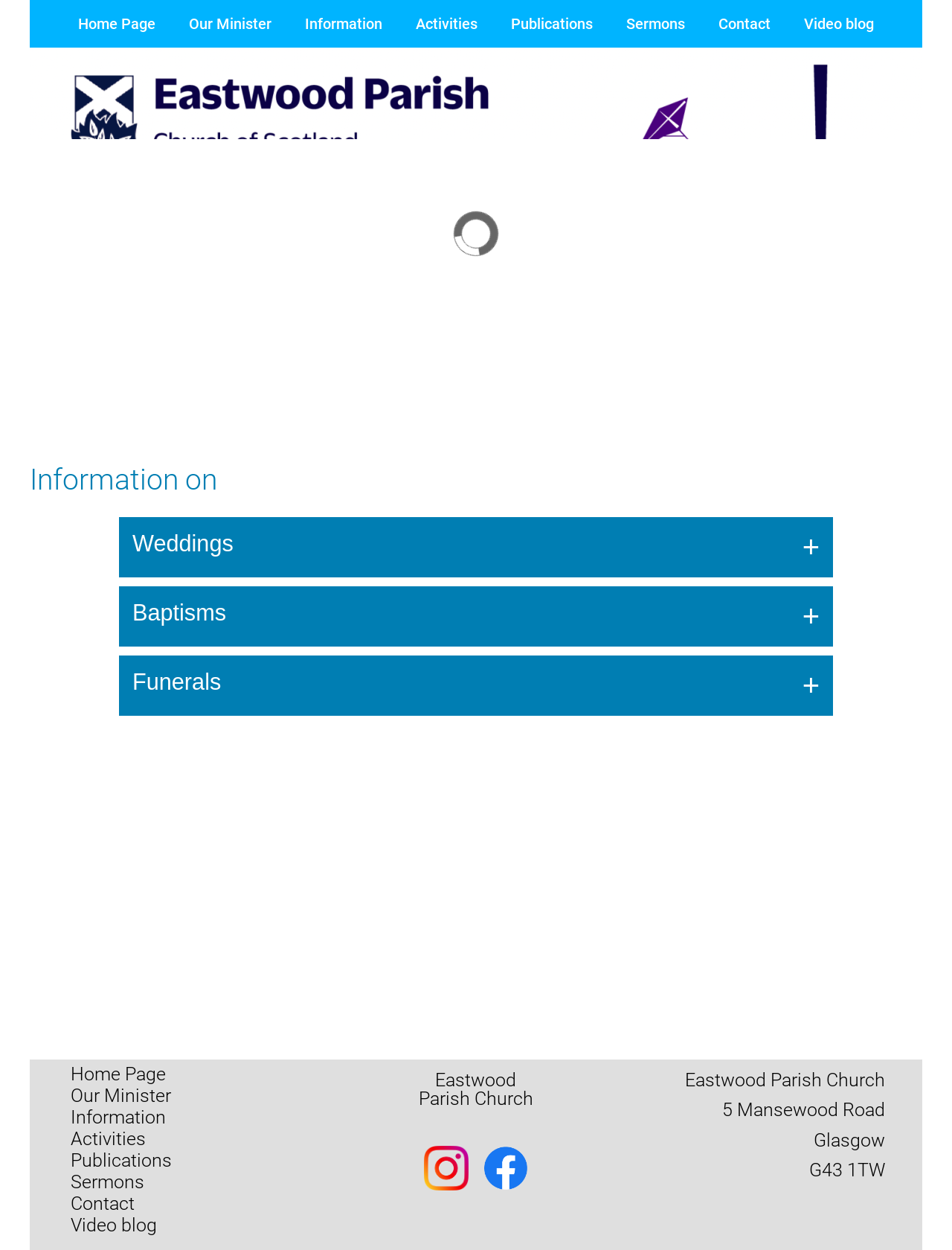Respond to the question below with a single word or phrase:
How many links are in the top navigation bar?

7